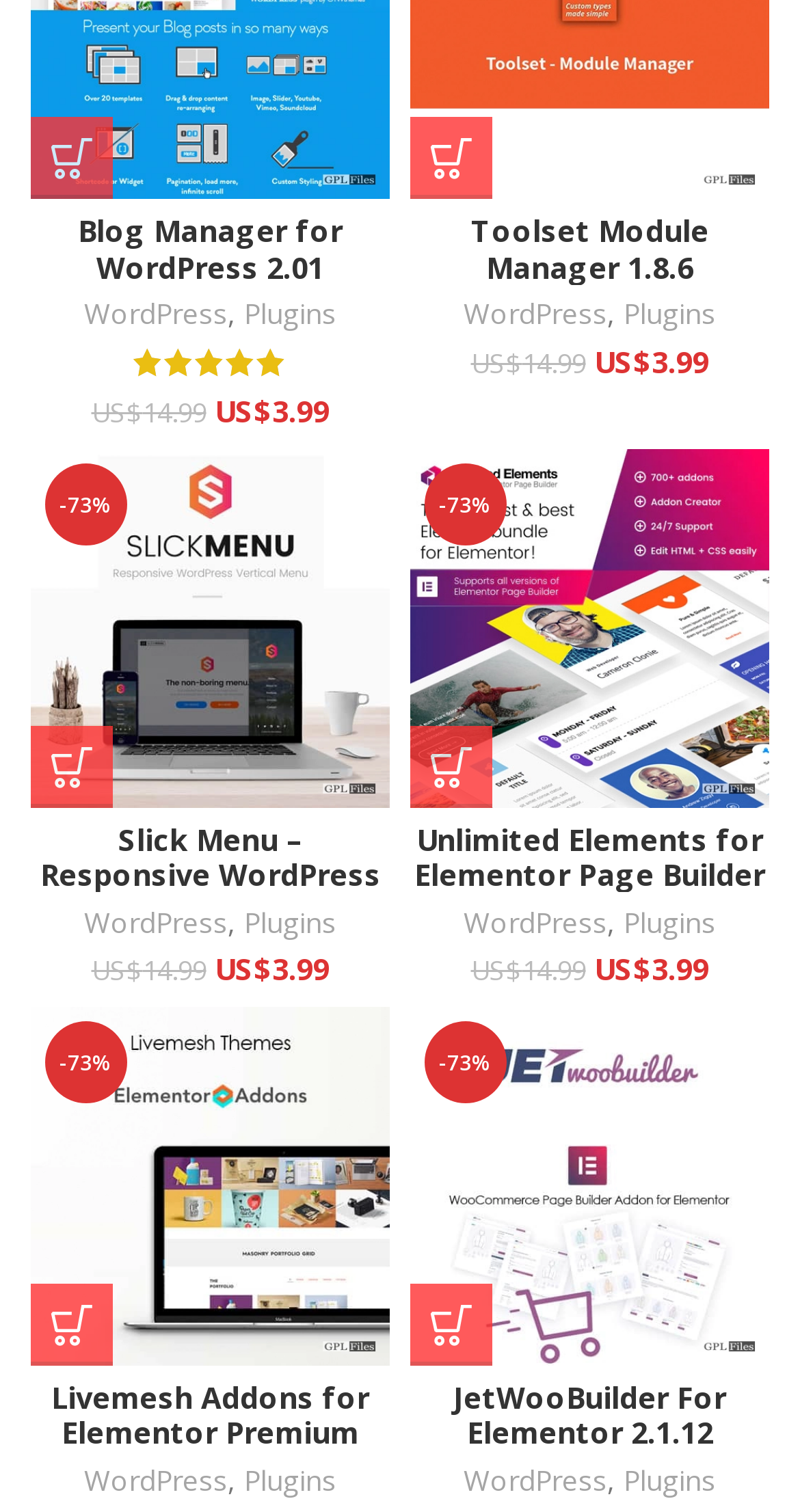Locate the bounding box coordinates of the clickable region necessary to complete the following instruction: "Explore Unlimited Elements for Elementor Page Builder 1.5.60". Provide the coordinates in the format of four float numbers between 0 and 1, i.e., [left, top, right, bottom].

[0.513, 0.544, 0.962, 0.59]